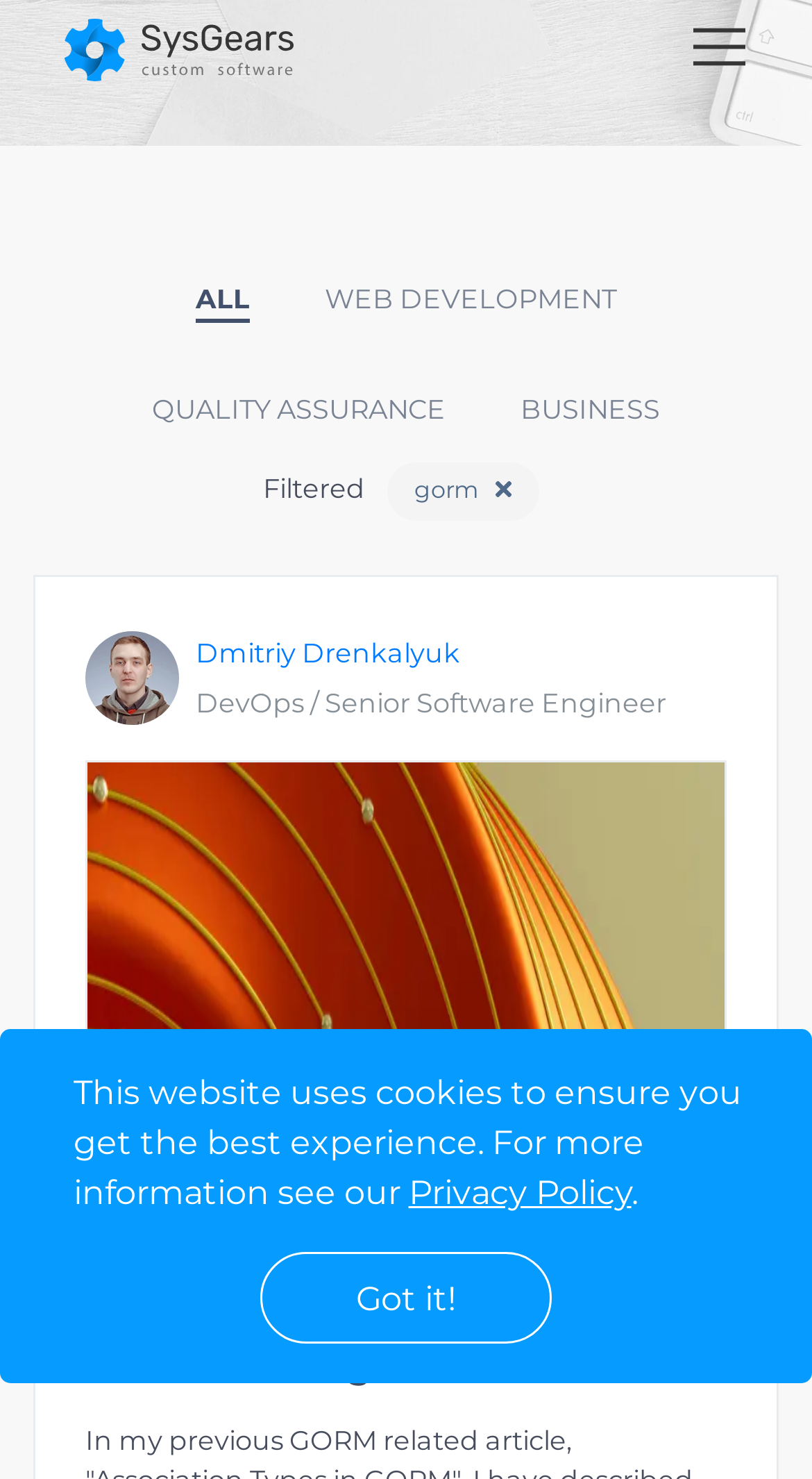What is the topic of the blog post with the illustration?
Please look at the screenshot and answer using one word or phrase.

Advanced GORM features